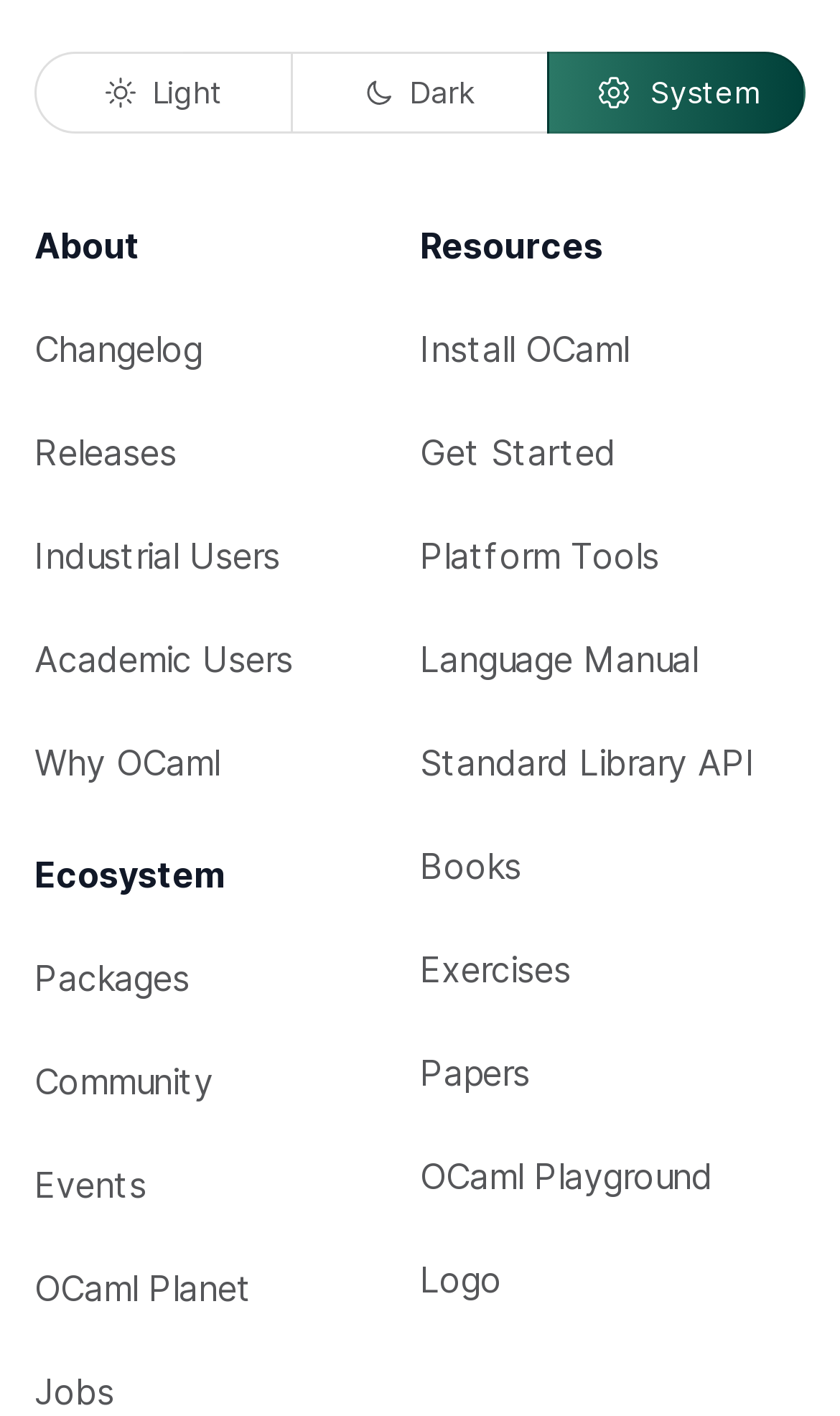Please specify the bounding box coordinates in the format (top-left x, top-left y, bottom-right x, bottom-right y), with values ranging from 0 to 1. Identify the bounding box for the UI component described as follows: Standard Library API

[0.5, 0.502, 0.959, 0.575]